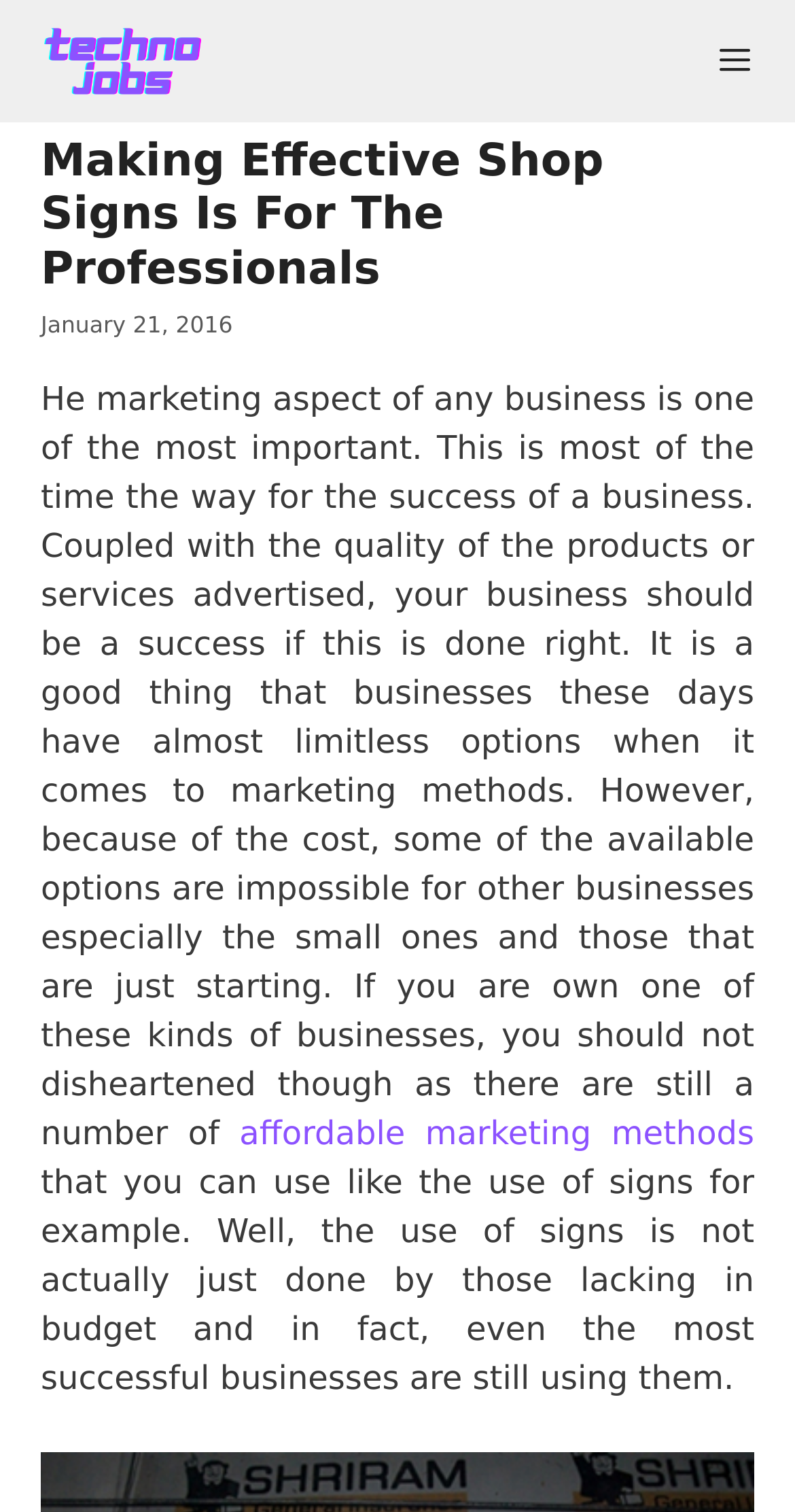What is required for a business to be successful?
Using the image as a reference, deliver a detailed and thorough answer to the question.

According to the webpage, a business should be a success if it has quality products or services and does its marketing right. This suggests that having quality products or services is a necessary condition for a business to be successful.